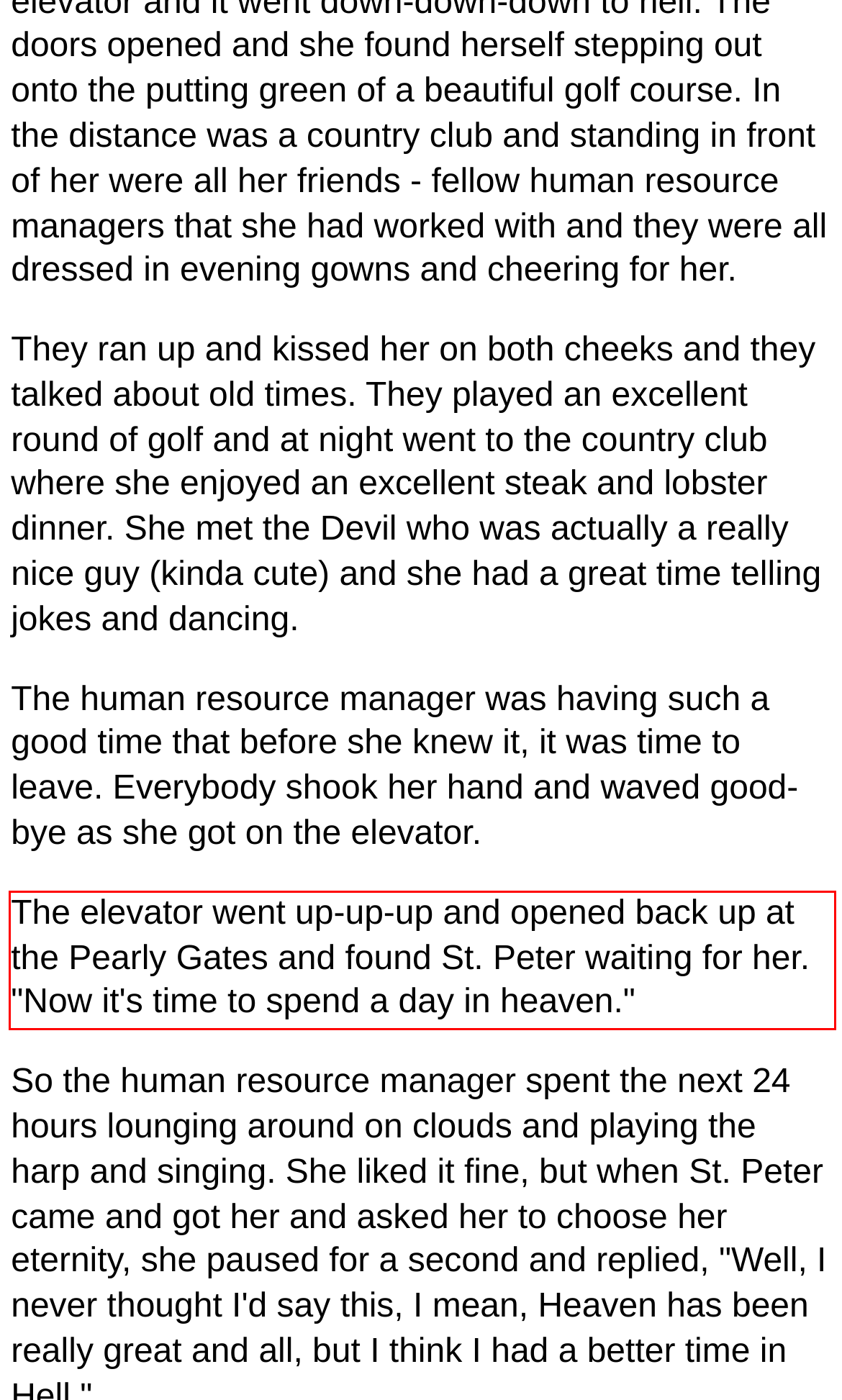Please perform OCR on the text within the red rectangle in the webpage screenshot and return the text content.

The elevator went up-up-up and opened back up at the Pearly Gates and found St. Peter waiting for her. "Now it's time to spend a day in heaven."